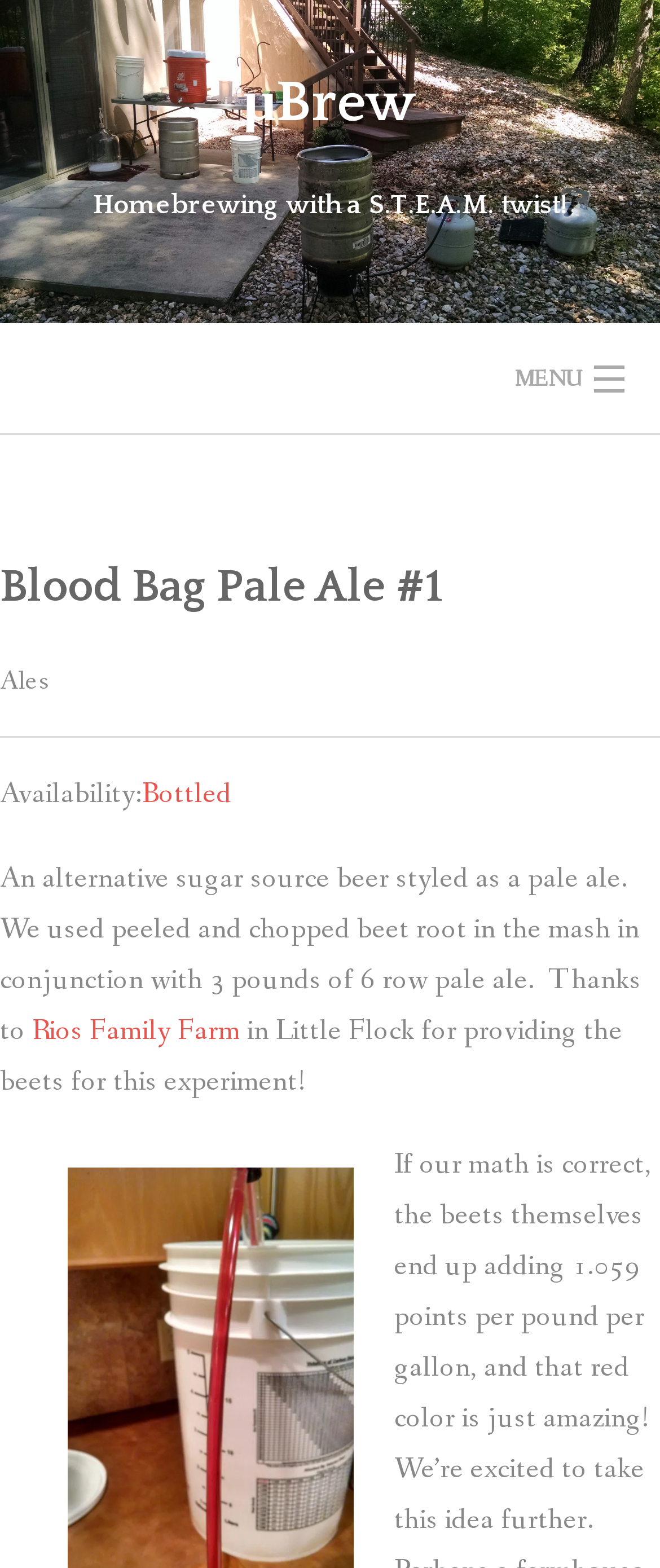Please predict the bounding box coordinates of the element's region where a click is necessary to complete the following instruction: "go to home page". The coordinates should be represented by four float numbers between 0 and 1, i.e., [left, top, right, bottom].

[0.0, 0.289, 1.0, 0.341]